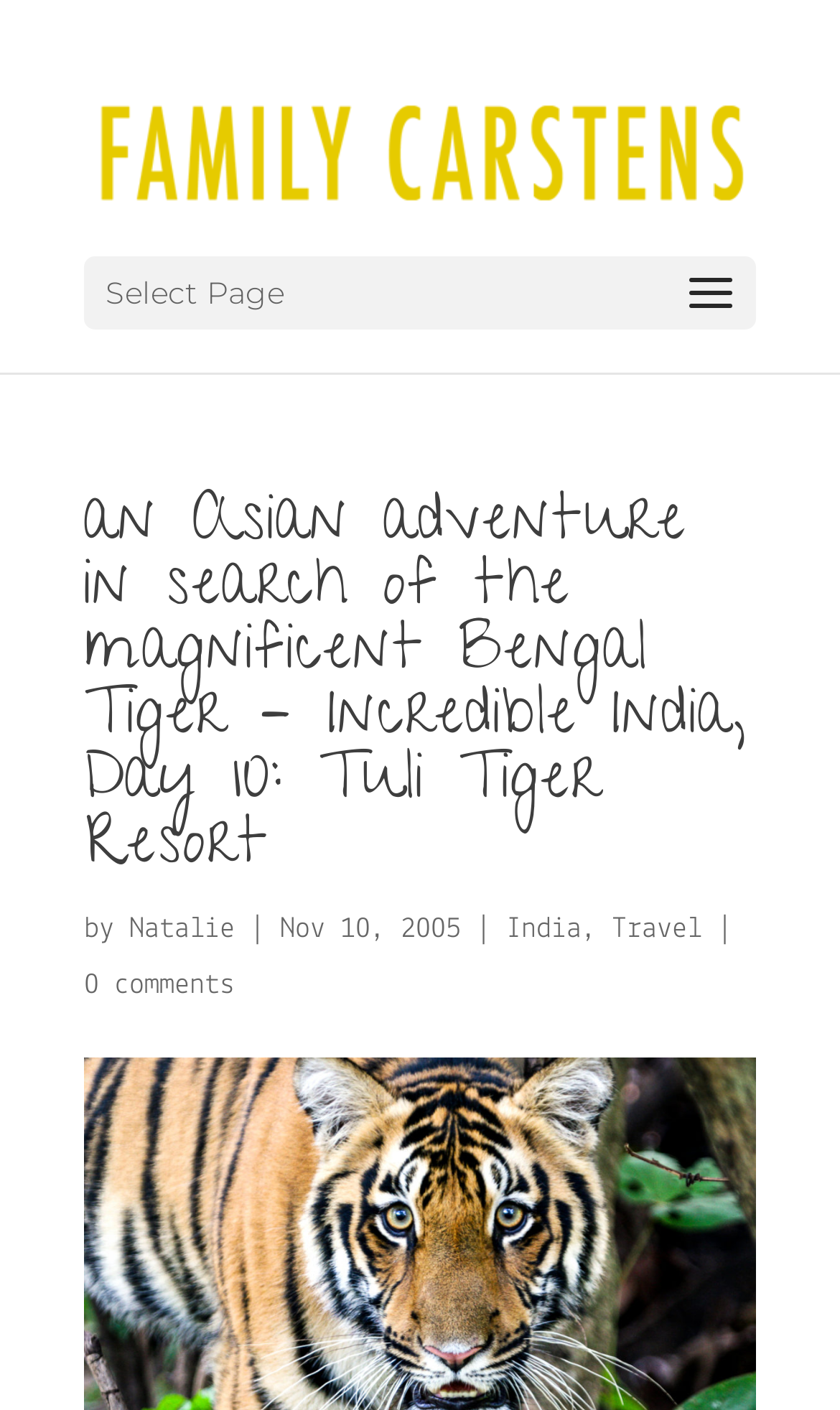Who wrote the article?
Please give a detailed and thorough answer to the question, covering all relevant points.

The author's name can be found below the main heading, where it says 'by Natalie'.